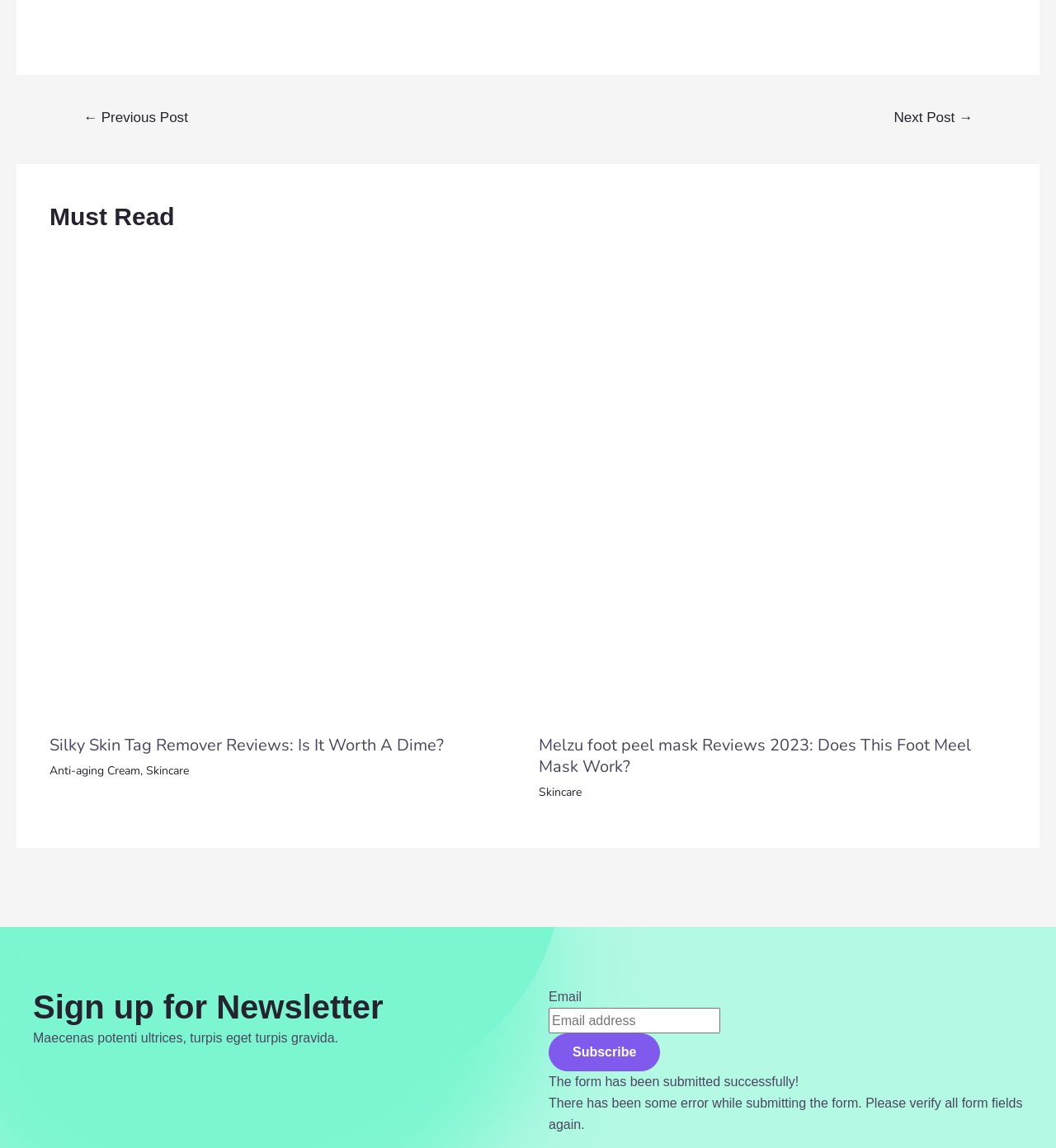Find the bounding box coordinates of the element you need to click on to perform this action: 'Click on the 'Next Post →' link'. The coordinates should be represented by four float values between 0 and 1, in the format [left, top, right, bottom].

[0.826, 0.09, 0.941, 0.119]